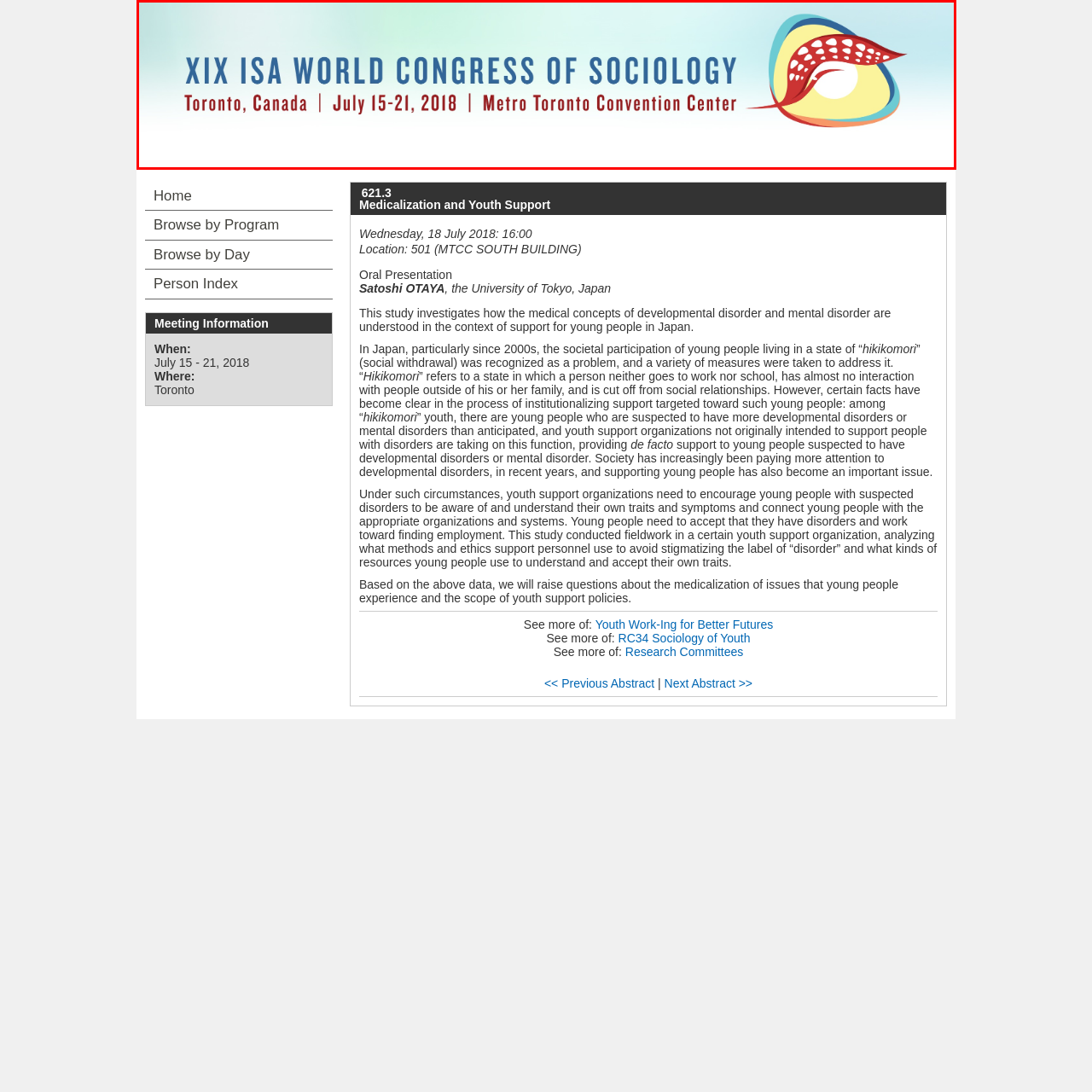Identify the content inside the red box and answer the question using a brief word or phrase: Where was the congress held?

Metro Toronto Convention Center